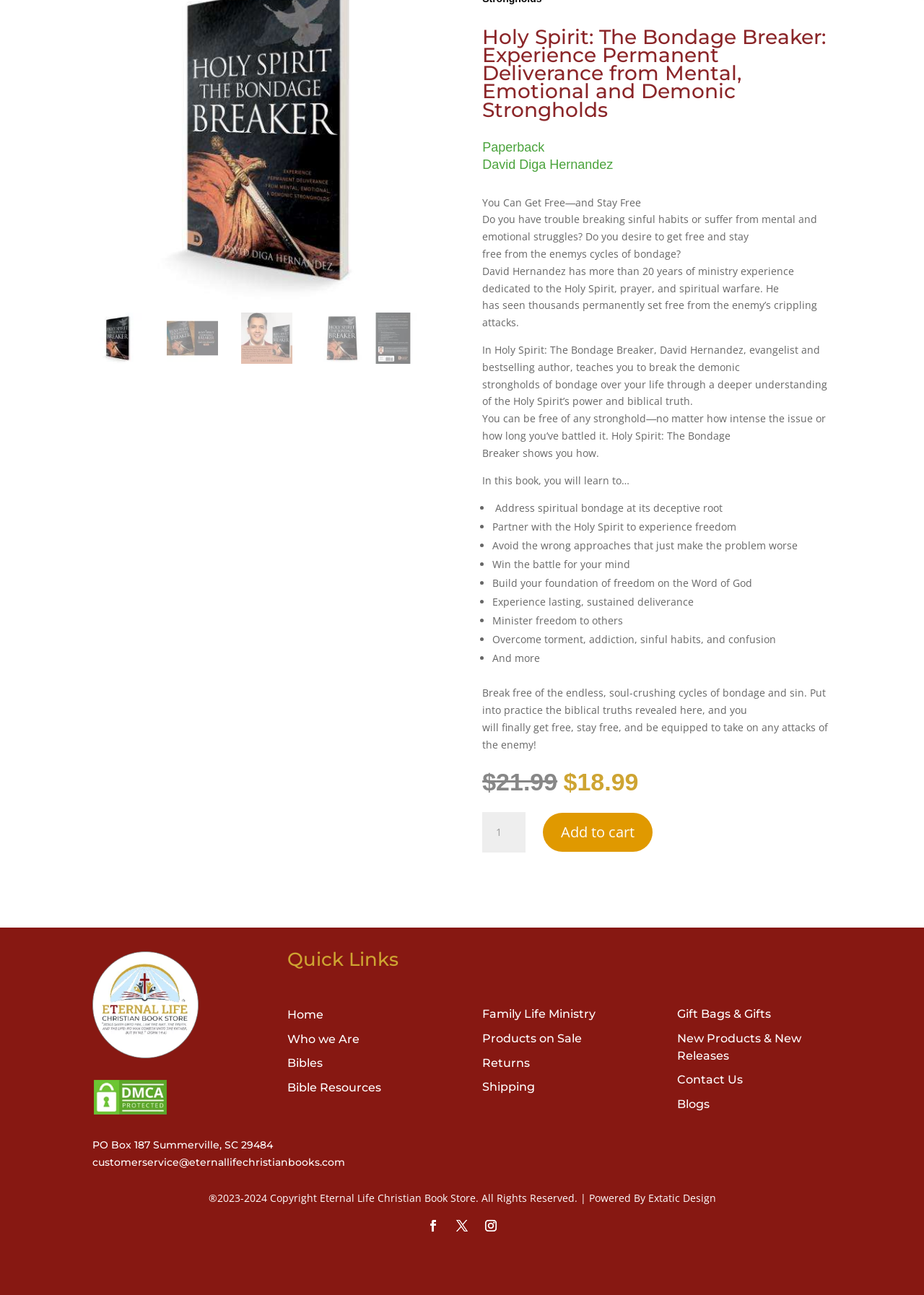Kindly determine the bounding box coordinates of the area that needs to be clicked to fulfill this instruction: "View product details".

[0.522, 0.022, 0.9, 0.092]